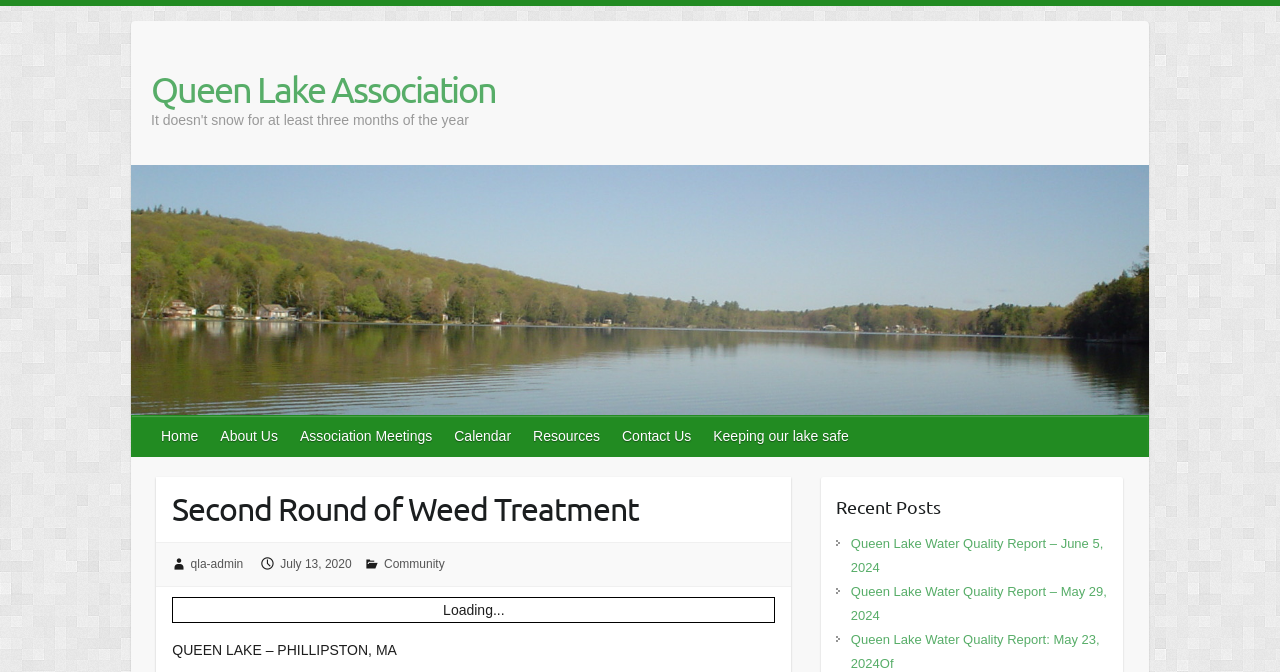Specify the bounding box coordinates of the region I need to click to perform the following instruction: "Click on the 'Home' link". The coordinates must be four float numbers in the range of 0 to 1, i.e., [left, top, right, bottom].

[0.118, 0.62, 0.164, 0.679]